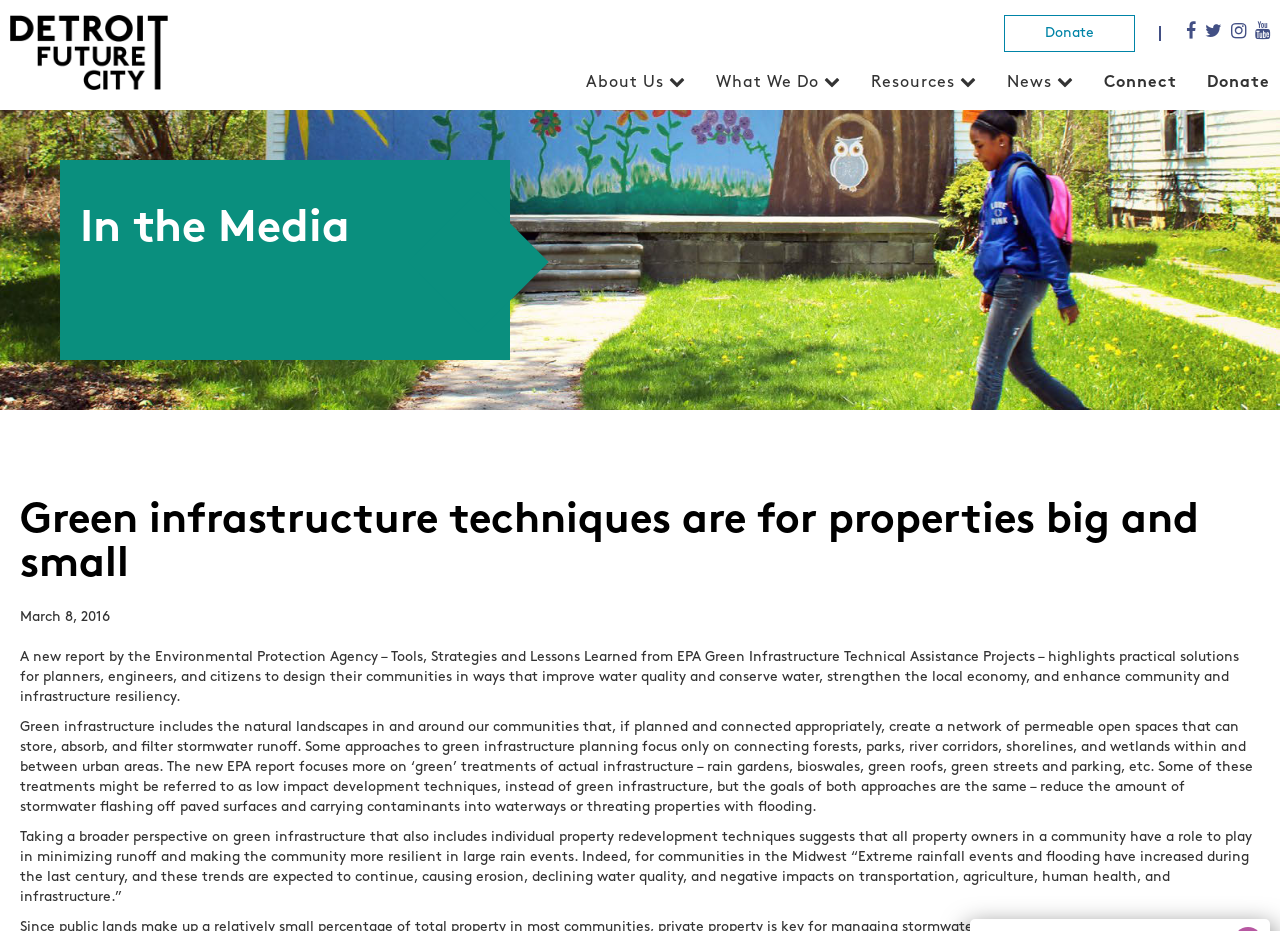Identify the bounding box coordinates of the area you need to click to perform the following instruction: "Visit the About Us page".

[0.458, 0.081, 0.519, 0.098]